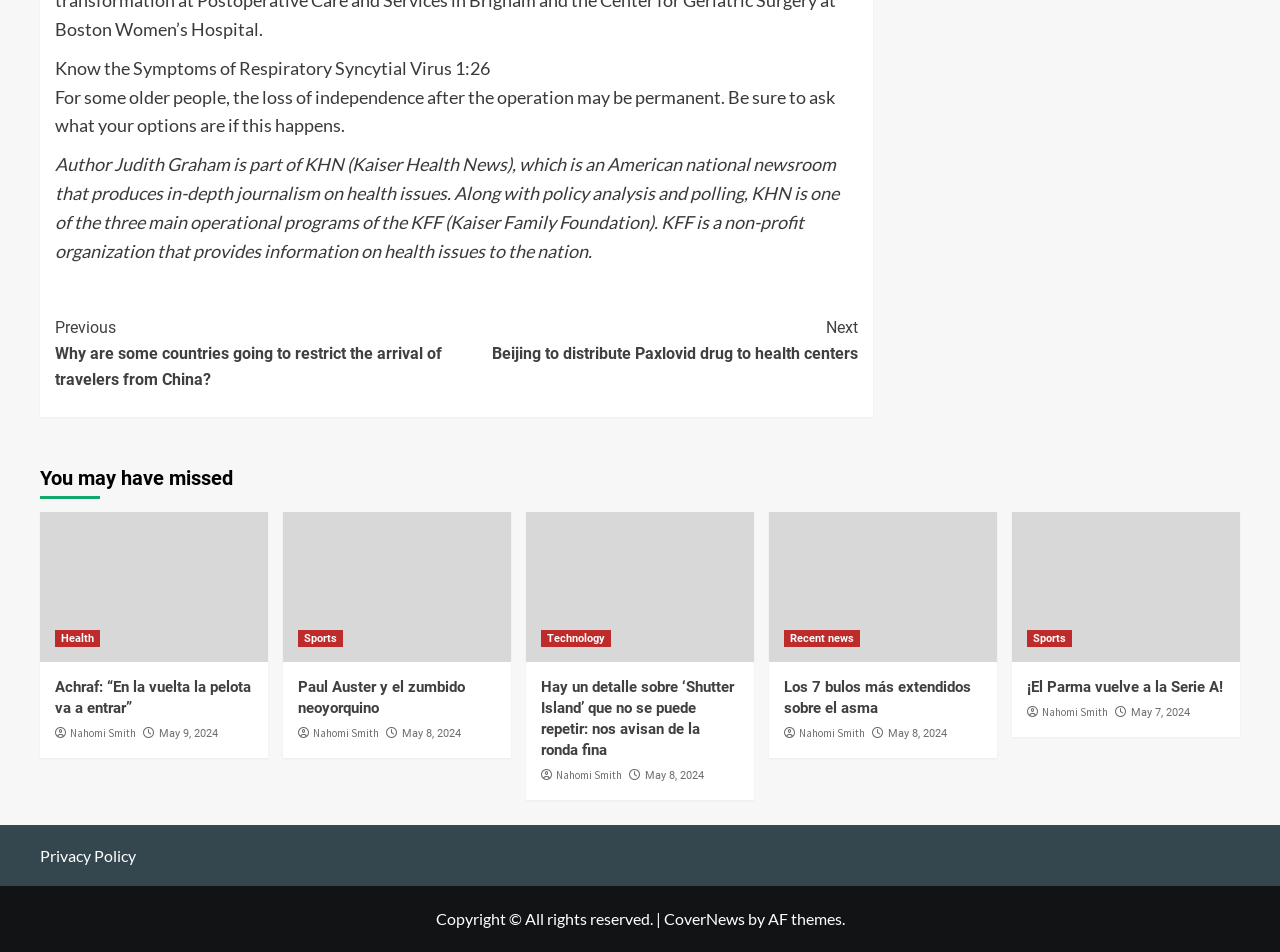What is the topic of the article with the heading 'Know the Symptoms of Respiratory Syncytial Virus'?
Refer to the image and provide a detailed answer to the question.

The article with the heading 'Know the Symptoms of Respiratory Syncytial Virus' is categorized under the topic of Health, as it discusses the symptoms of a respiratory virus.